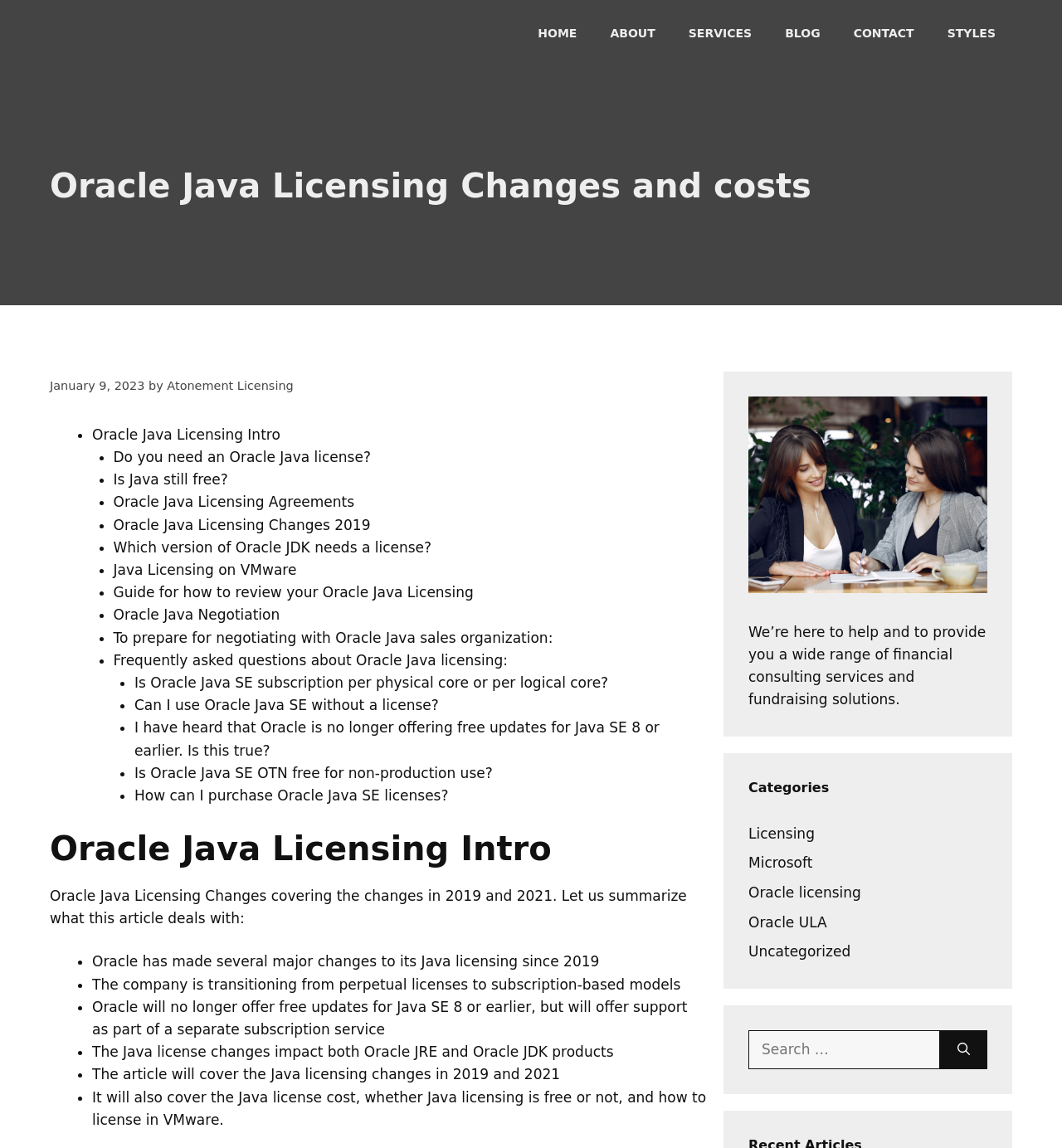Can you determine the bounding box coordinates of the area that needs to be clicked to fulfill the following instruction: "Click on the 'Oracle Java Licensing Intro' link"?

[0.087, 0.371, 0.264, 0.386]